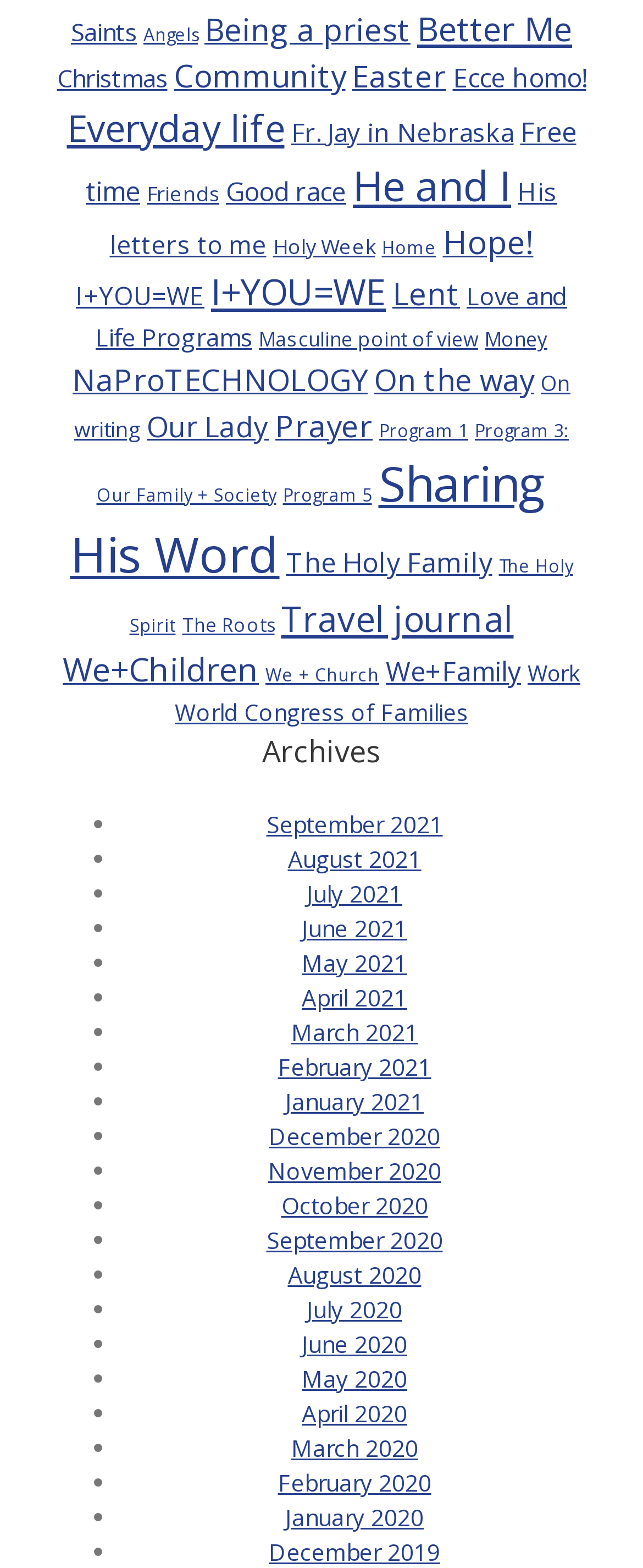Using the given description, provide the bounding box coordinates formatted as (top-left x, top-left y, bottom-right x, bottom-right y), with all values being floating point numbers between 0 and 1. Description: Being a priest

[0.318, 0.005, 0.638, 0.033]